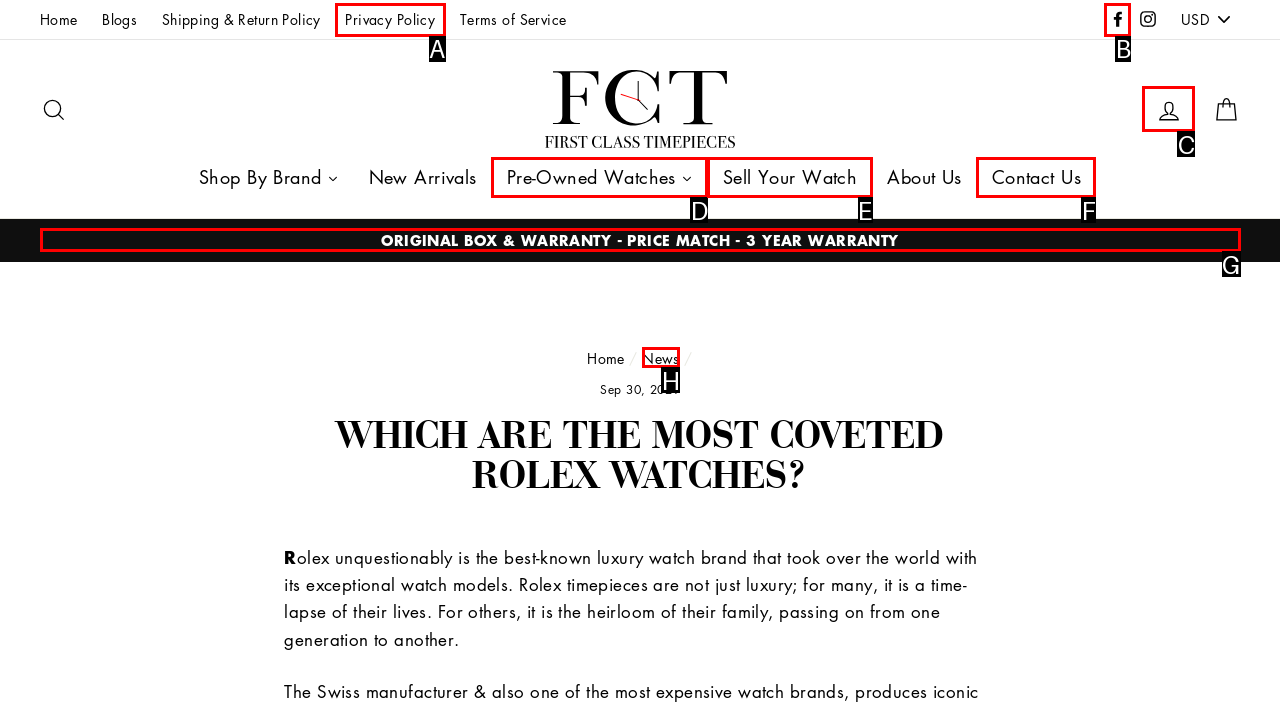Select the letter that aligns with the description: Open Access to Data”. Answer with the letter of the selected option directly.

None